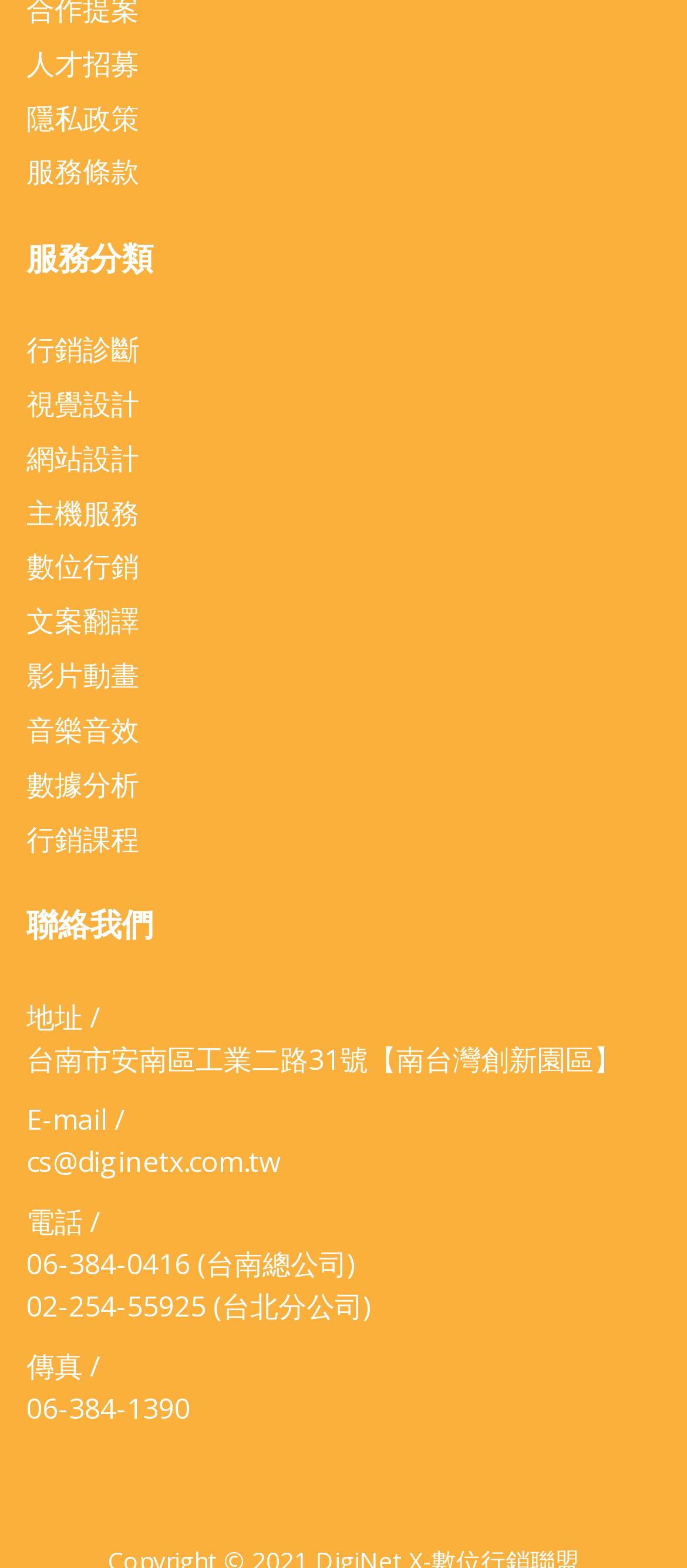Please determine the bounding box coordinates of the element's region to click for the following instruction: "Click on 人才招募".

[0.038, 0.028, 0.203, 0.052]